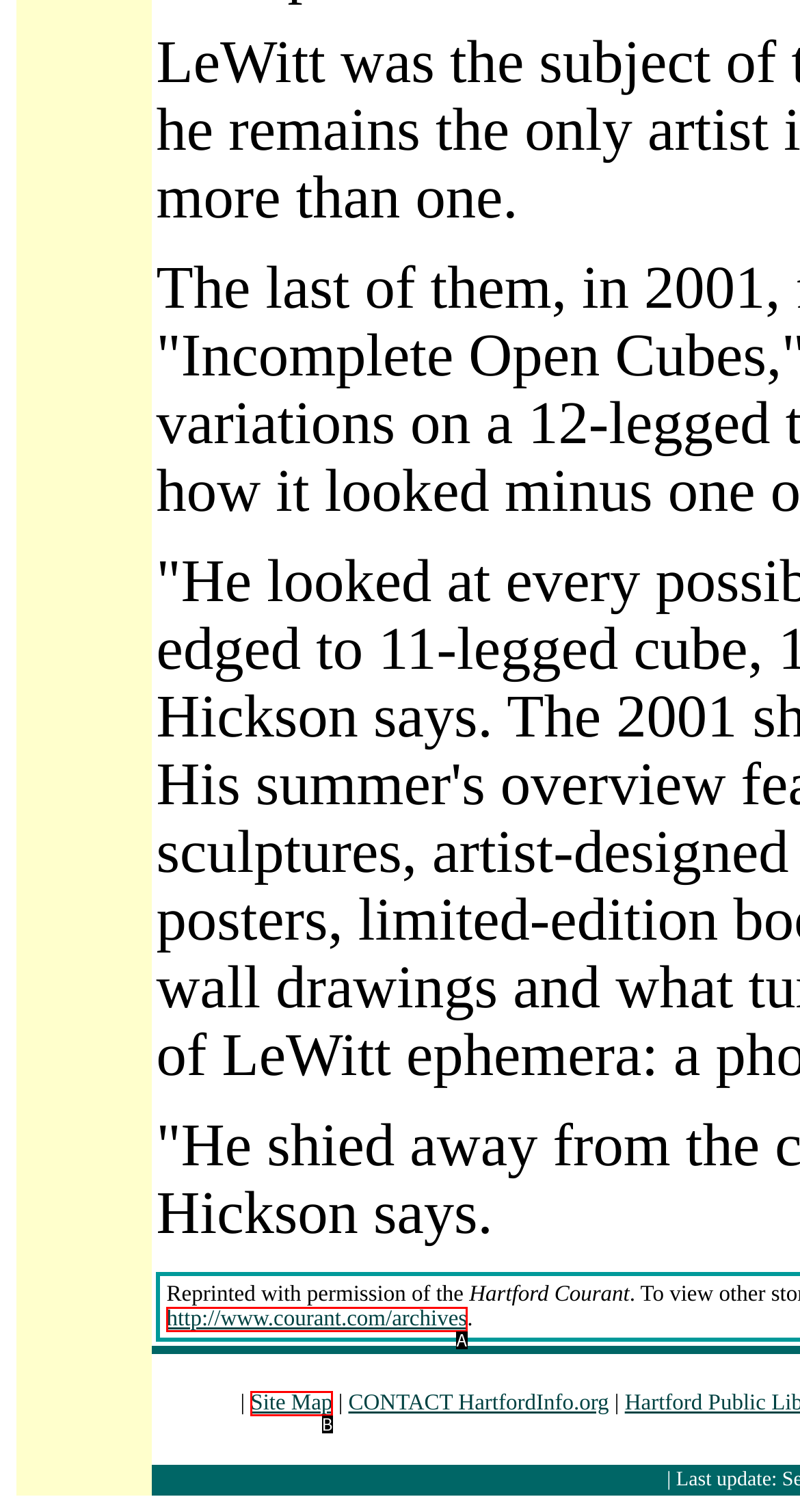Identify the option that corresponds to: http://www.courant.com/archives
Respond with the corresponding letter from the choices provided.

A